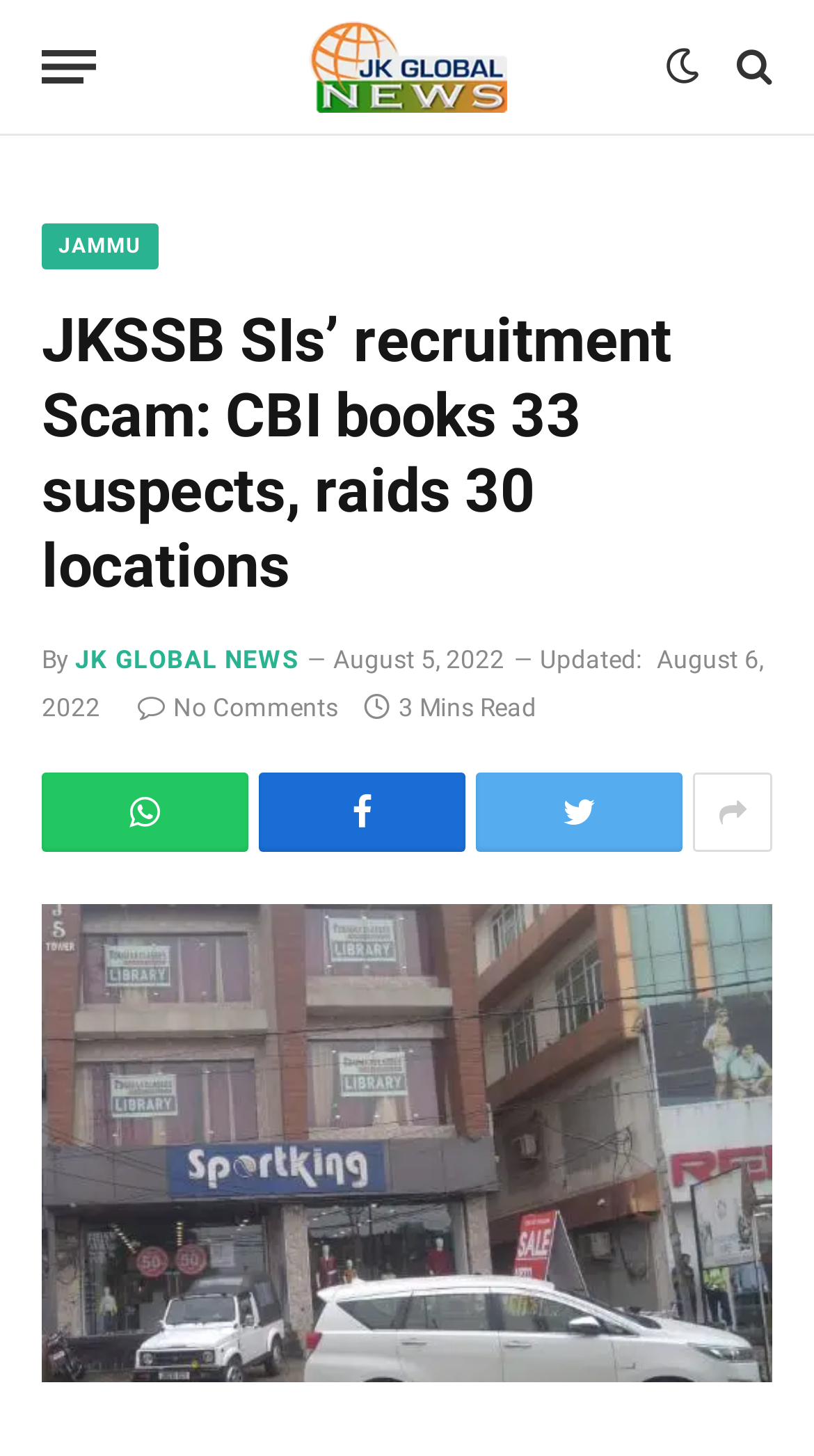Give a one-word or short-phrase answer to the following question: 
How many minutes does it take to read the article?

3 Mins